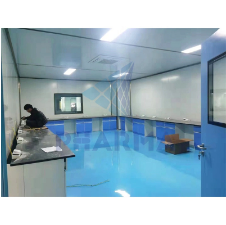Provide an extensive narrative of what is shown in the image.

The image showcases a cleanroom environment, specifically designed for pharmaceutical applications. The room features a sterile interior with bright, polished blue flooring and smooth white walls, emphasizing hygiene and cleanliness. Against one wall, there are blue workbenches that provide ample space for equipment and materials. A worker can be seen carefully conducting tasks, highlighting the operational aspect of the cleanroom. The room is well-lit, ensuring visibility for precise work, and it includes windows that enable monitoring without compromising the controlled environment. This imagery aligns with the context of designing and constructing custom cleanrooms for pharmaceutical use, emphasizing high standards of cleanliness and functionality.